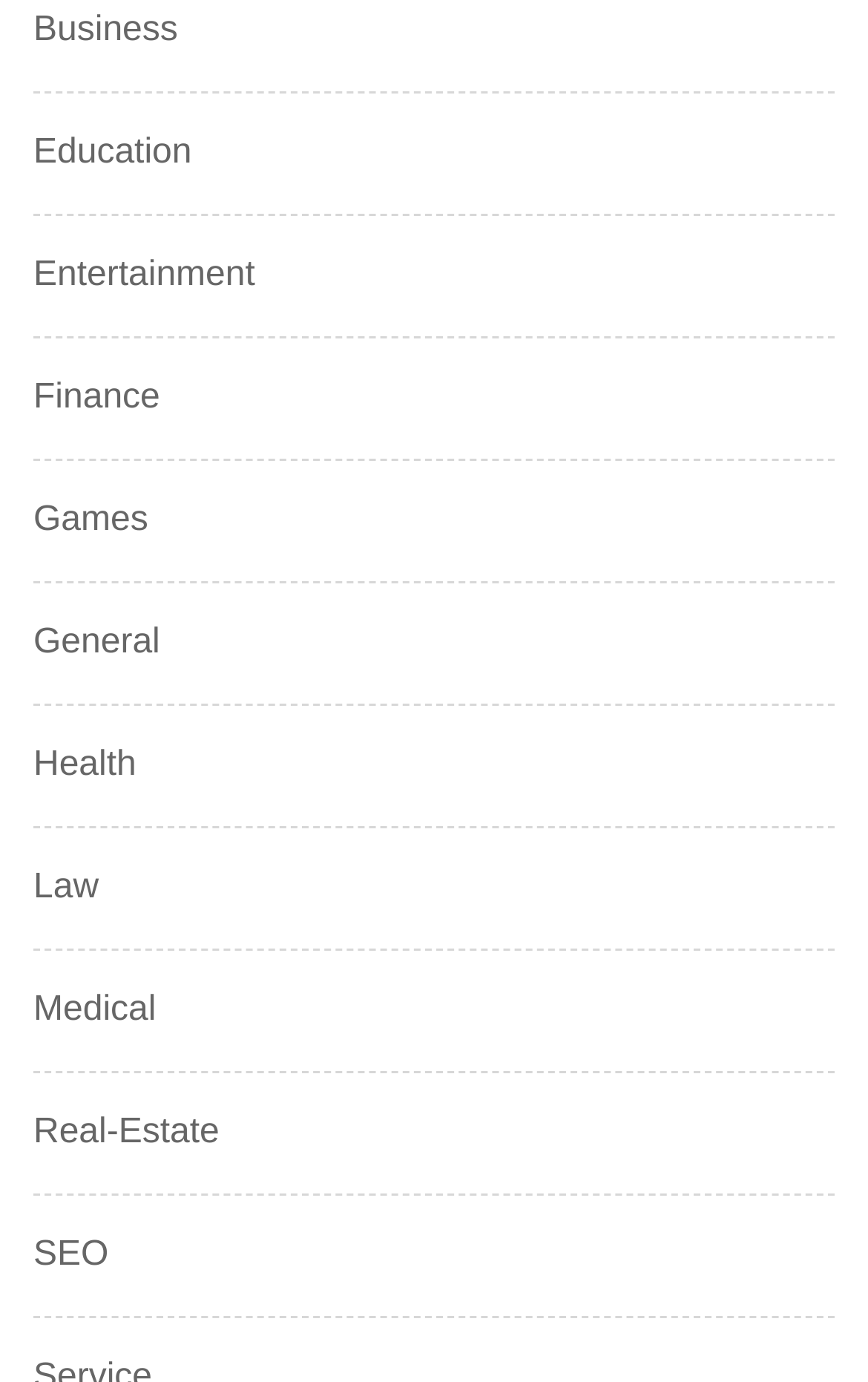Please give a succinct answer to the question in one word or phrase:
Is there a 'Sports' category?

No